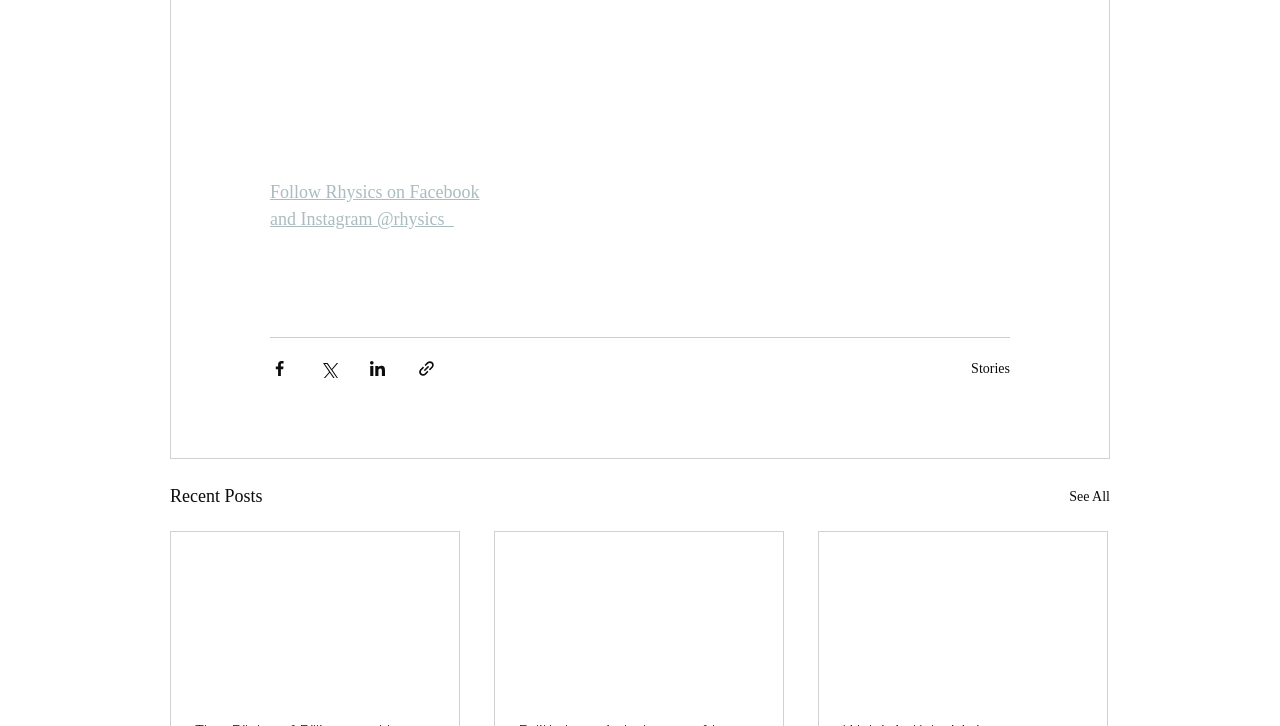Specify the bounding box coordinates of the element's region that should be clicked to achieve the following instruction: "View recent stories". The bounding box coordinates consist of four float numbers between 0 and 1, in the format [left, top, right, bottom].

[0.759, 0.497, 0.789, 0.517]